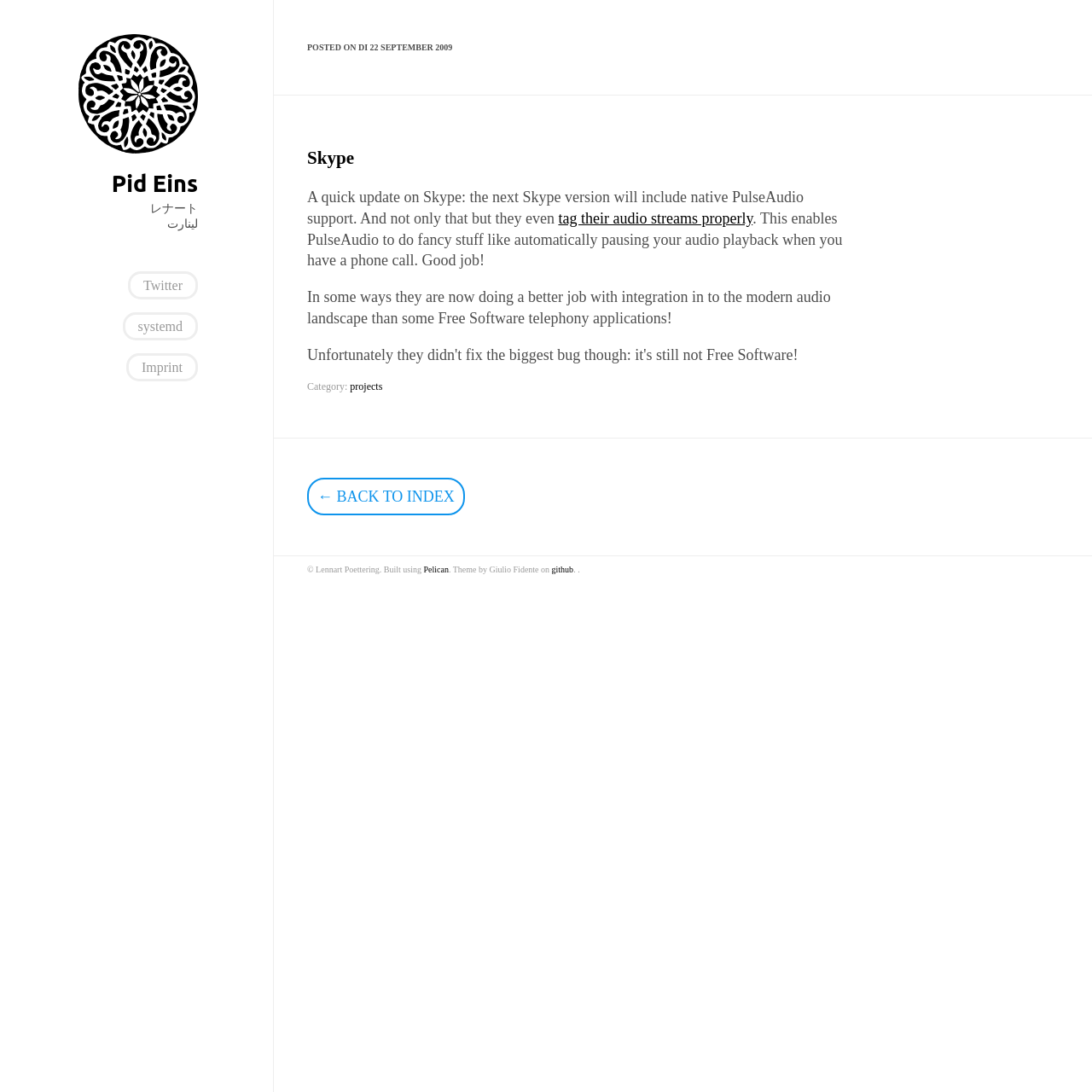Locate the bounding box of the UI element based on this description: "Imprint". Provide four float numbers between 0 and 1 as [left, top, right, bottom].

[0.116, 0.323, 0.181, 0.349]